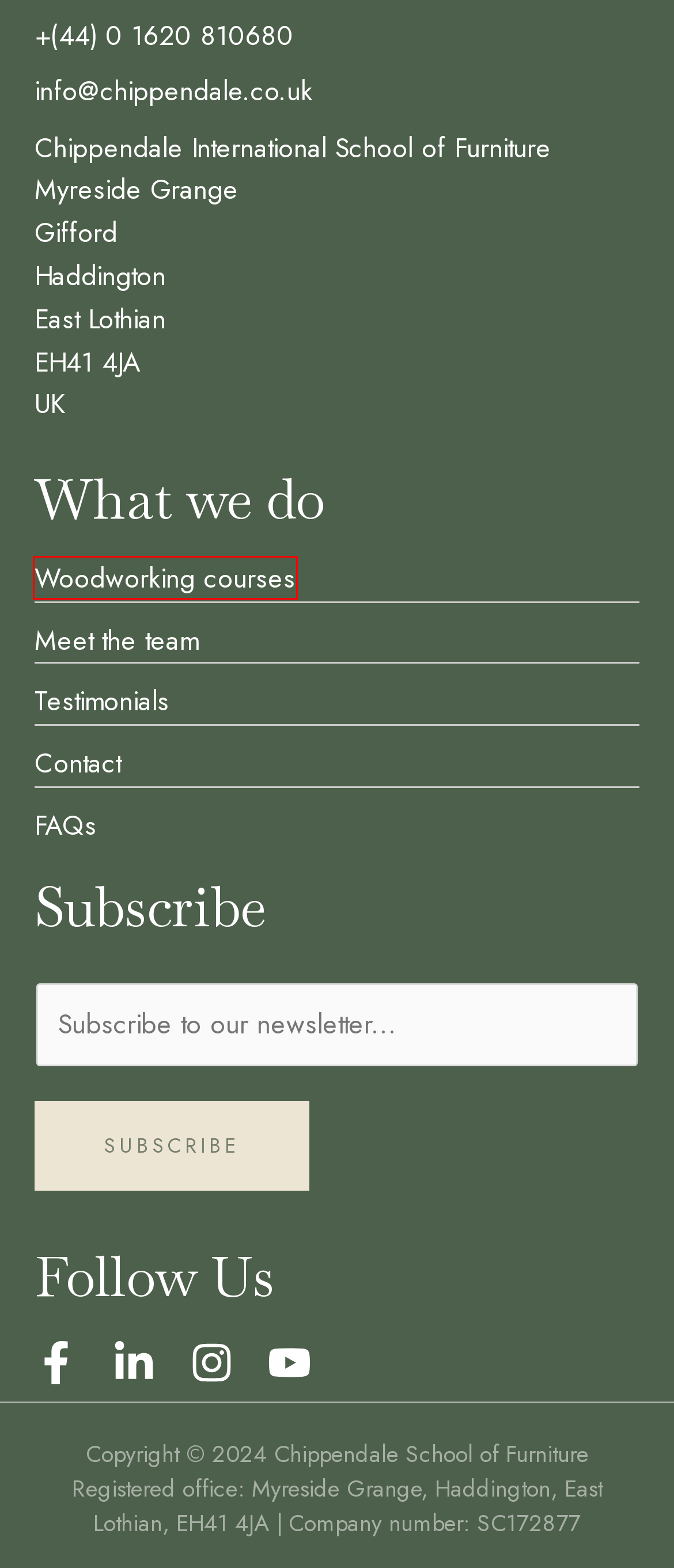You have been given a screenshot of a webpage, where a red bounding box surrounds a UI element. Identify the best matching webpage description for the page that loads after the element in the bounding box is clicked. Options include:
A. Testimonials - Chippendale School of Furniture
B. Introducing Our 2024 Graduates - Part 1 - Chippendale School of Furniture
C. Privacy - Chippendale School of Furniture
D. Uncategorised Archives - Chippendale School of Furniture
E. Contact - Chippendale School of Furniture
F. FAQs - Chippendale School of Furniture
G. Furniture Making Courses | Chippendale School of Furniture
H. Meet the Team - Chippendale School of Furniture

G